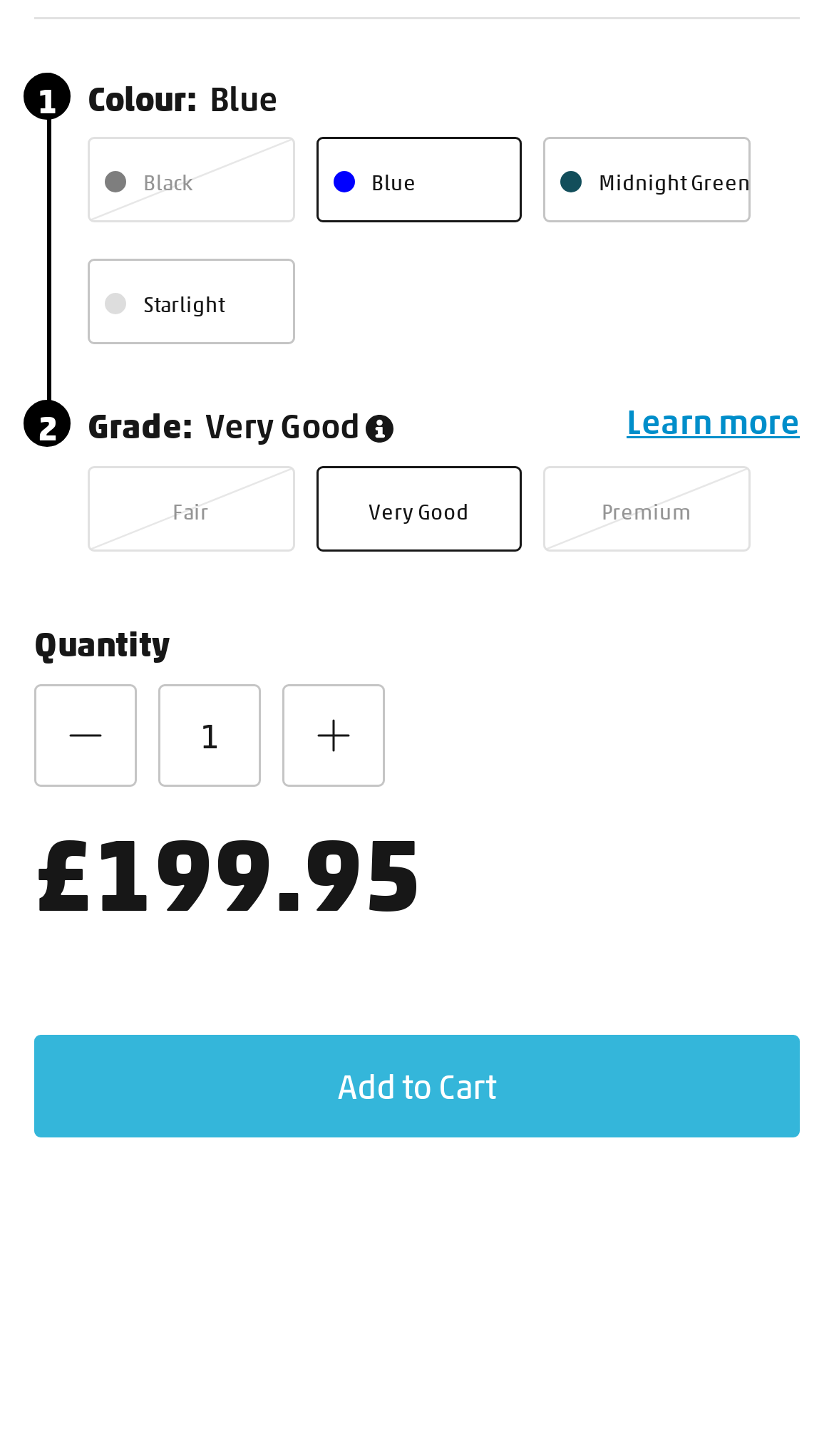Locate the bounding box of the UI element defined by this description: "Add to Cart". The coordinates should be given as four float numbers between 0 and 1, formatted as [left, top, right, bottom].

[0.041, 0.711, 0.959, 0.782]